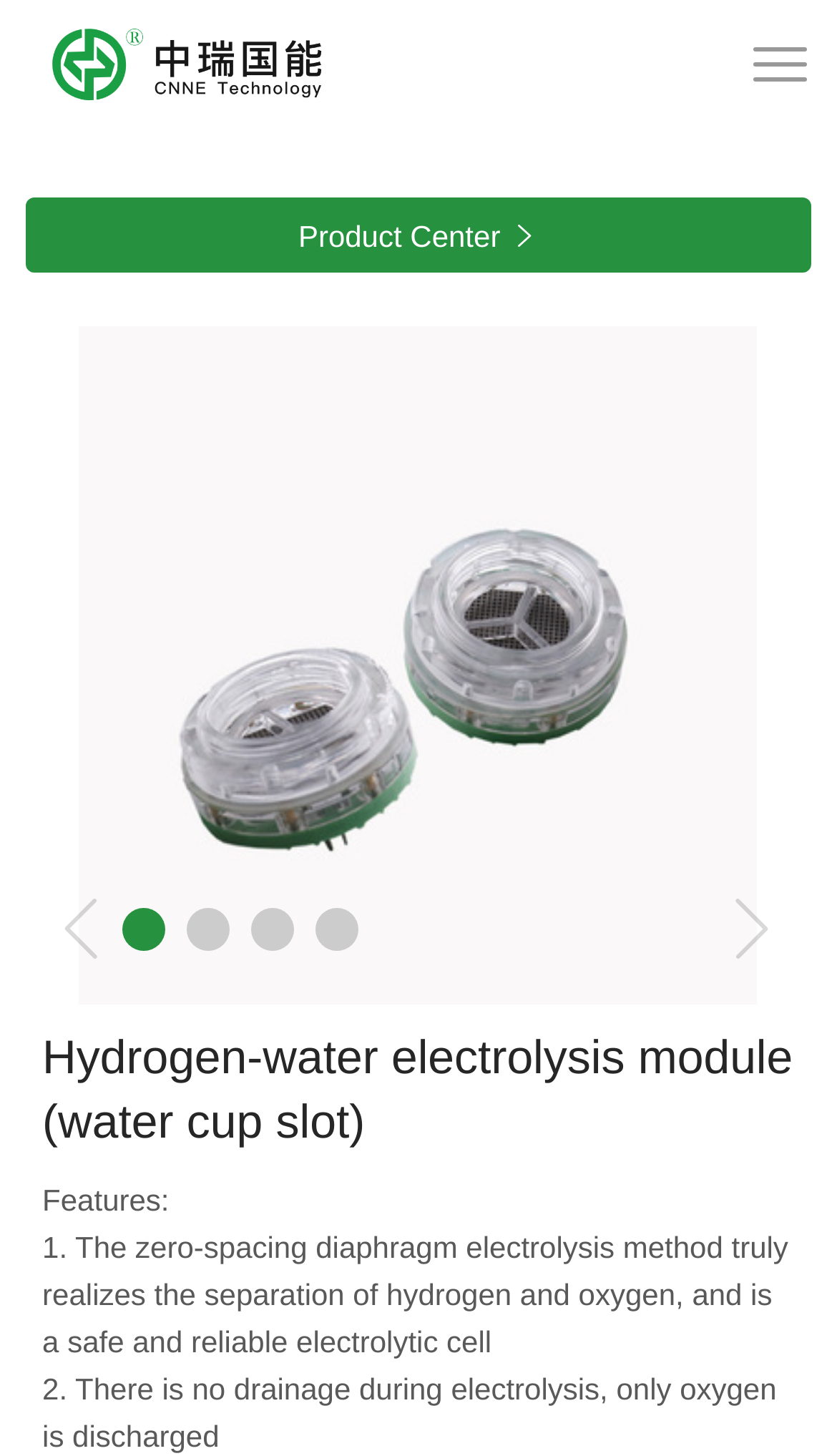Summarize the webpage comprehensively, mentioning all visible components.

The webpage is about a product called "Hydrogen-water electrolysis module (water cup slot)" from Zhongrui Guoneng Technology (Dongguan) Co., Ltd. At the top, there is a navigation section with a "Product Center" label, accompanied by an icon represented by the character '\ue6af'. 

Below the navigation section, a large image occupies most of the width, spanning from the left to the right side of the page, and taking up about half of the page's height. 

Further down, the product's title "Hydrogen-water electrolysis module (water cup slot)" is displayed prominently. Underneath the title, there is a section highlighting the product's features. The first feature is described as "The zero-spacing diaphragm electrolysis method truly realizes the separation of hydrogen and oxygen, and is a safe and reliable electrolytic cell". The second feature is mentioned below, stating "There is no drainage during electrolysis, only oxygen is discharged".